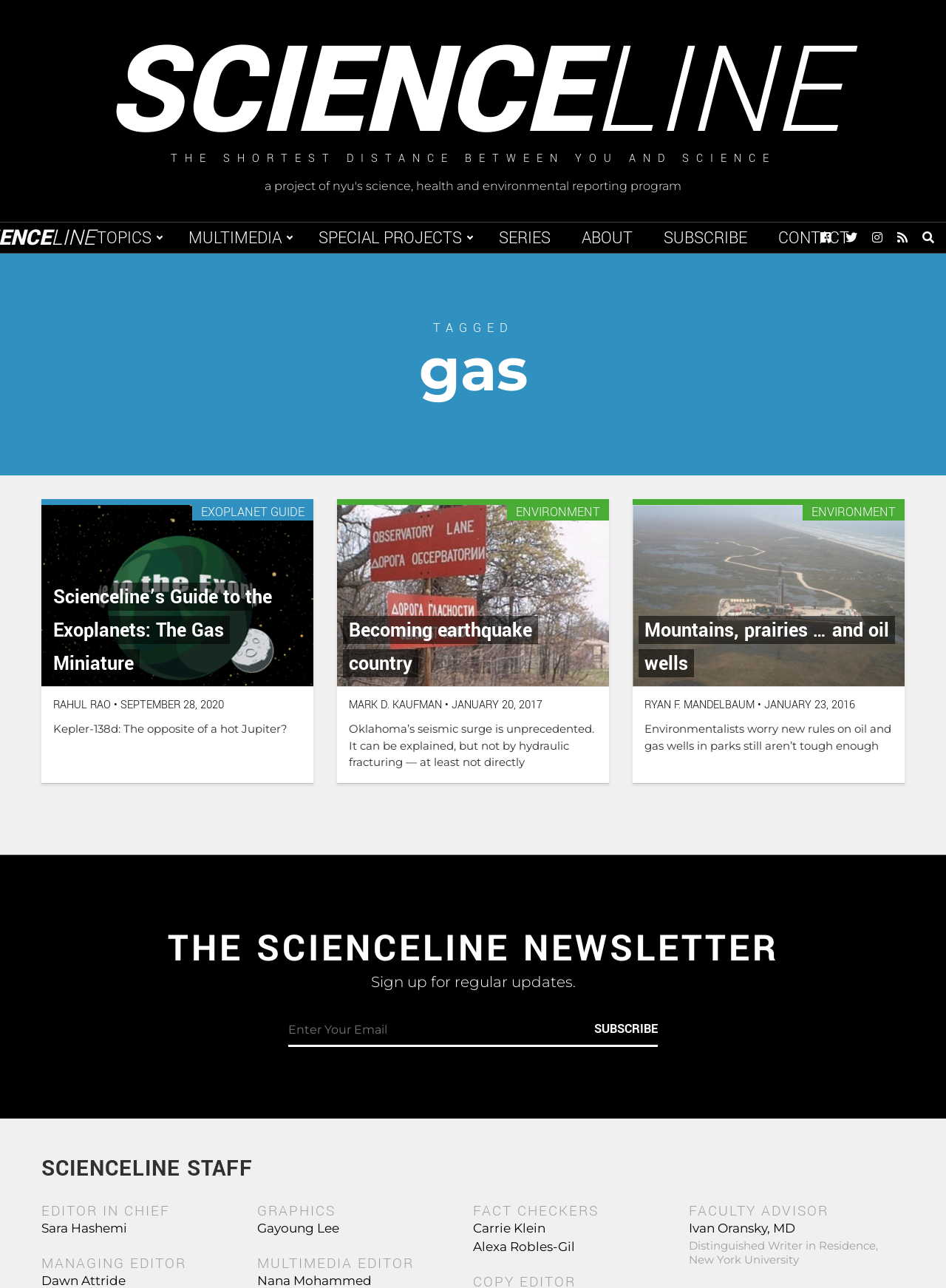Please locate the bounding box coordinates for the element that should be clicked to achieve the following instruction: "Read the article 'Becoming earthquake country'". Ensure the coordinates are given as four float numbers between 0 and 1, i.e., [left, top, right, bottom].

[0.356, 0.392, 0.644, 0.533]